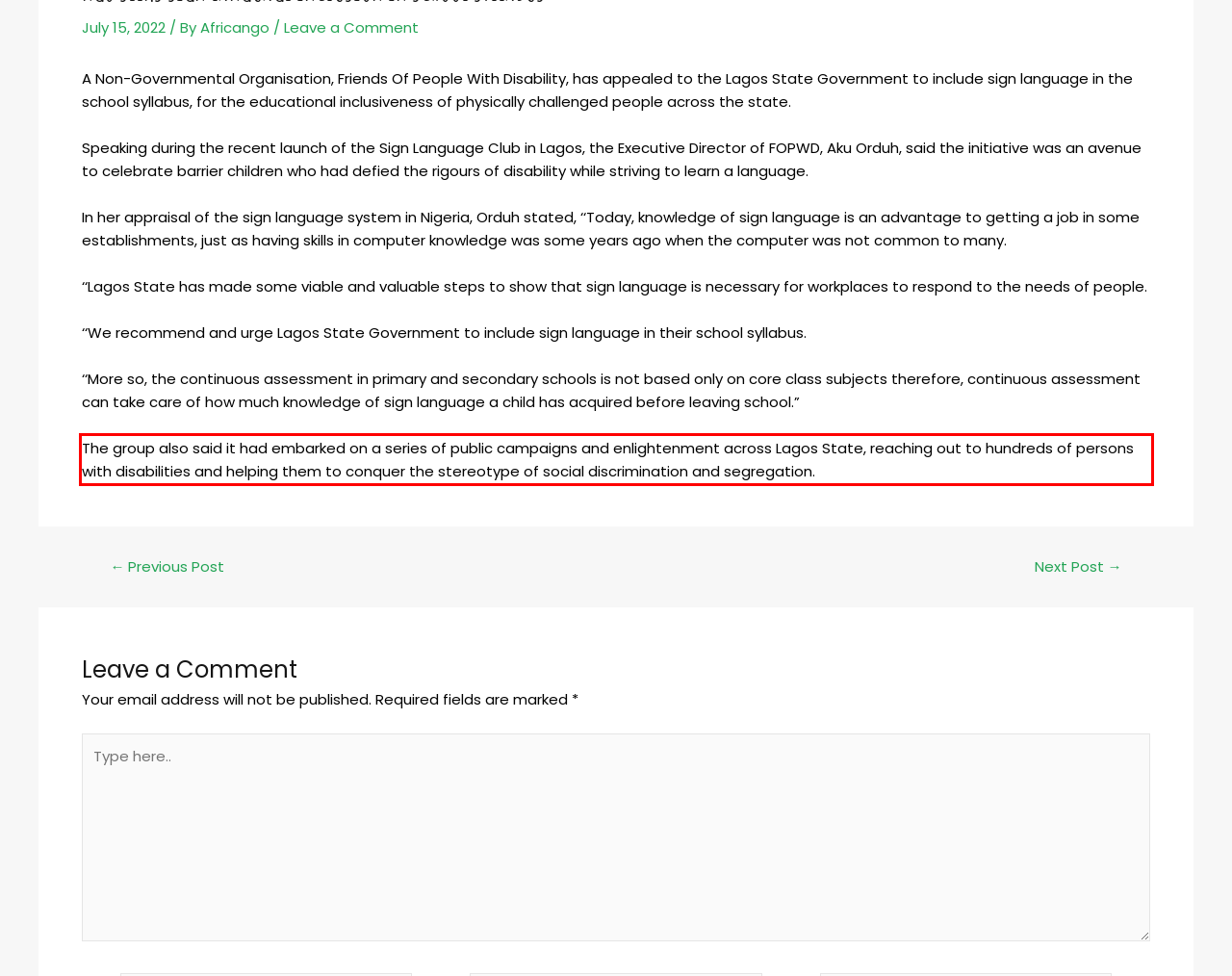Given a screenshot of a webpage containing a red bounding box, perform OCR on the text within this red bounding box and provide the text content.

The group also said it had embarked on a series of public campaigns and enlightenment across Lagos State, reaching out to hundreds of persons with disabilities and helping them to conquer the stereotype of social discrimination and segregation.